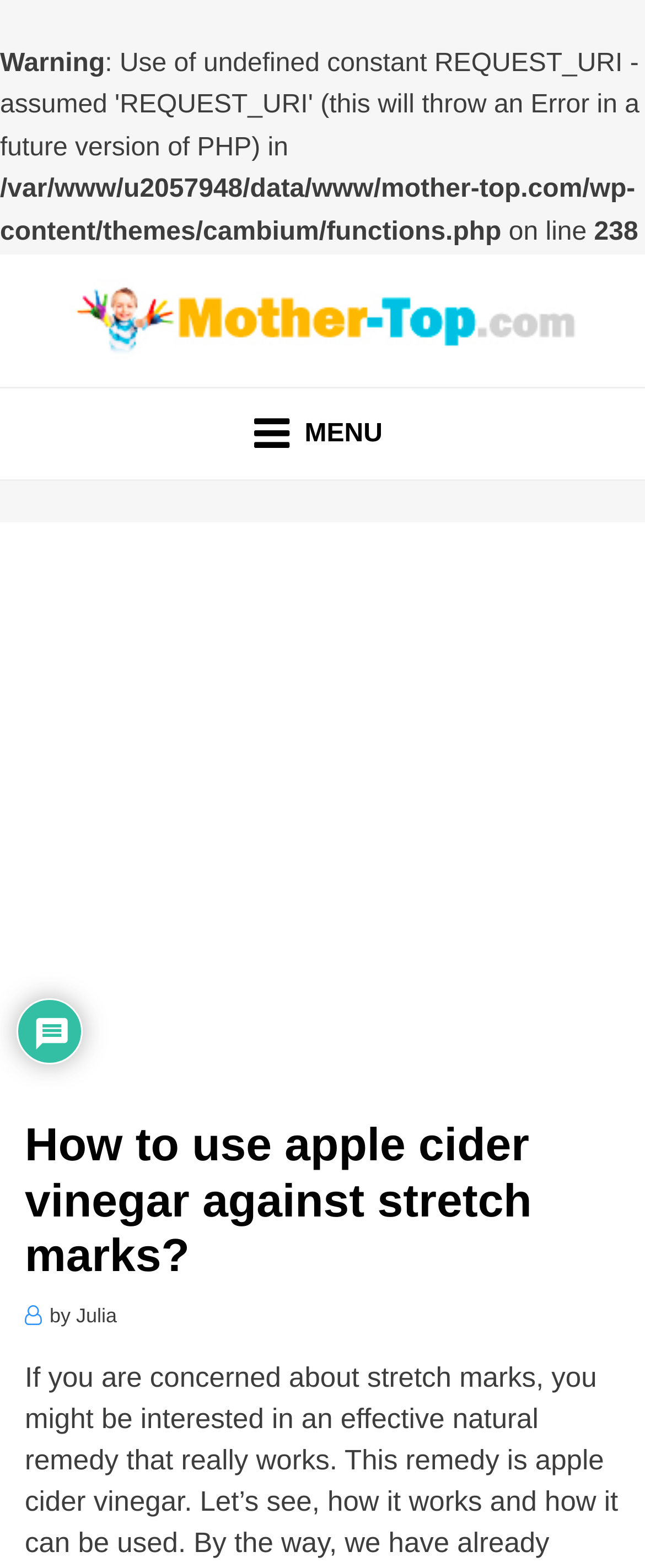Is there a menu on the webpage?
Look at the image and answer with only one word or phrase.

Yes